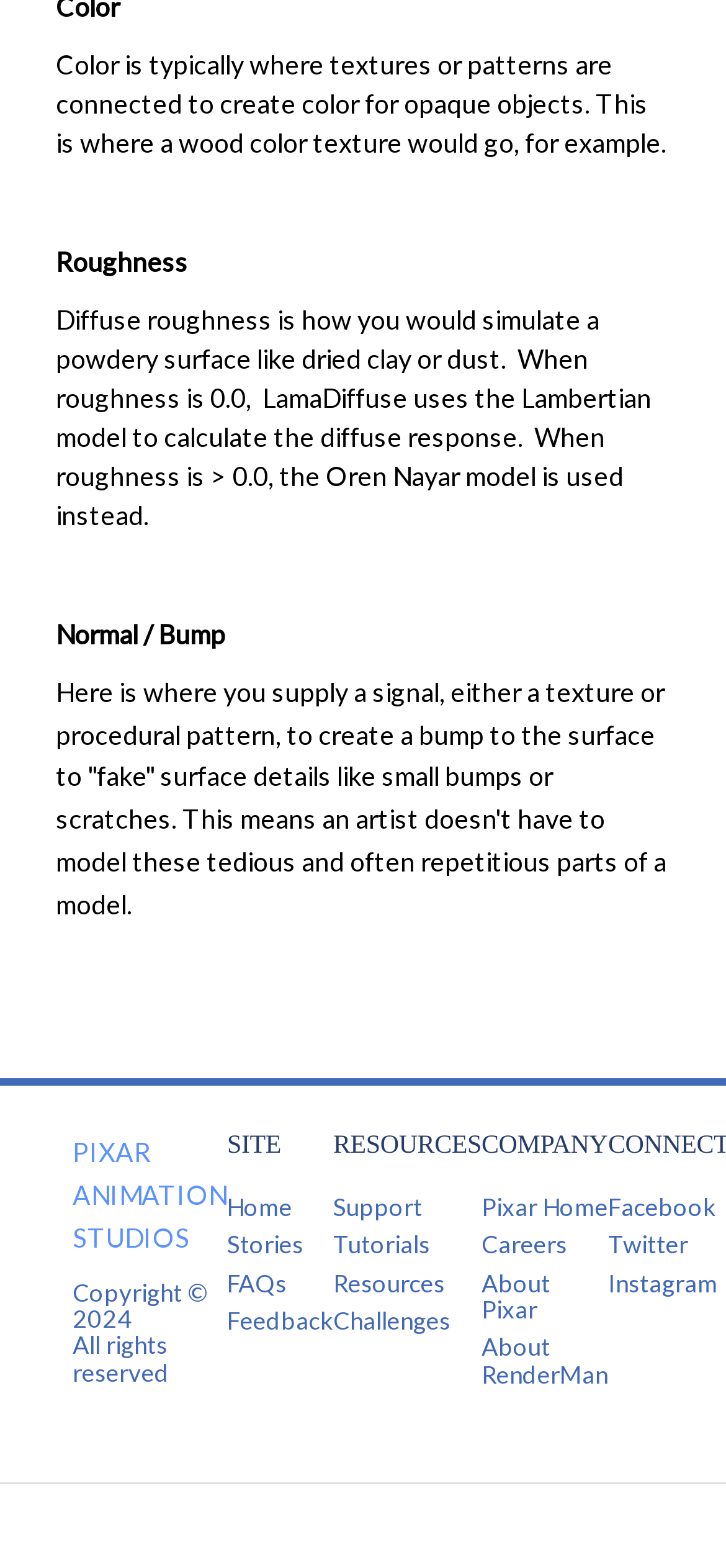What is the purpose of the 'Resources' section?
Examine the image closely and answer the question with as much detail as possible.

The 'Resources' section provides links to 'Support', 'Tutorials', 'Resources', and 'Challenges', which are all related to supporting and learning about the website's content, such as tutorials and resources for artists.